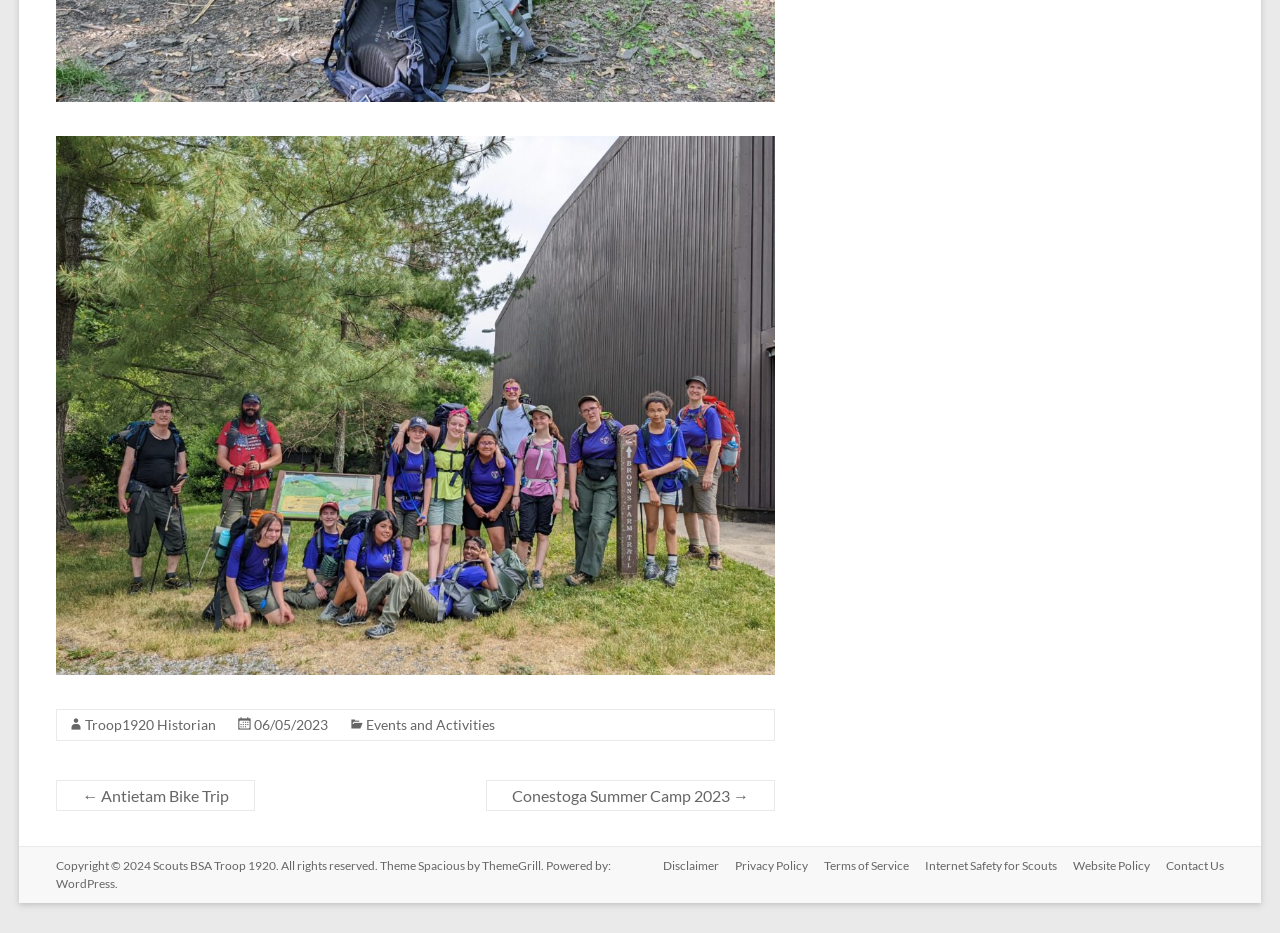Find the bounding box coordinates of the area to click in order to follow the instruction: "Contact Us".

[0.898, 0.919, 0.956, 0.941]